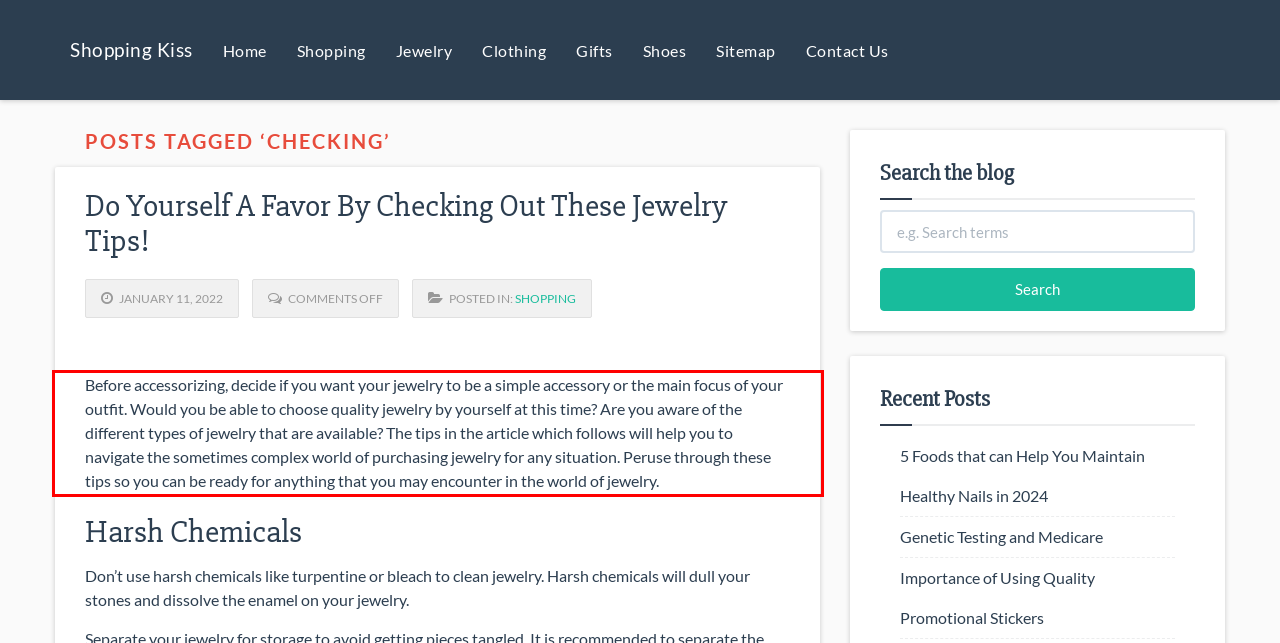You have a screenshot of a webpage, and there is a red bounding box around a UI element. Utilize OCR to extract the text within this red bounding box.

Before accessorizing, decide if you want your jewelry to be a simple accessory or the main focus of your outfit. Would you be able to choose quality jewelry by yourself at this time? Are you aware of the different types of jewelry that are available? The tips in the article which follows will help you to navigate the sometimes complex world of purchasing jewelry for any situation. Peruse through these tips so you can be ready for anything that you may encounter in the world of jewelry.